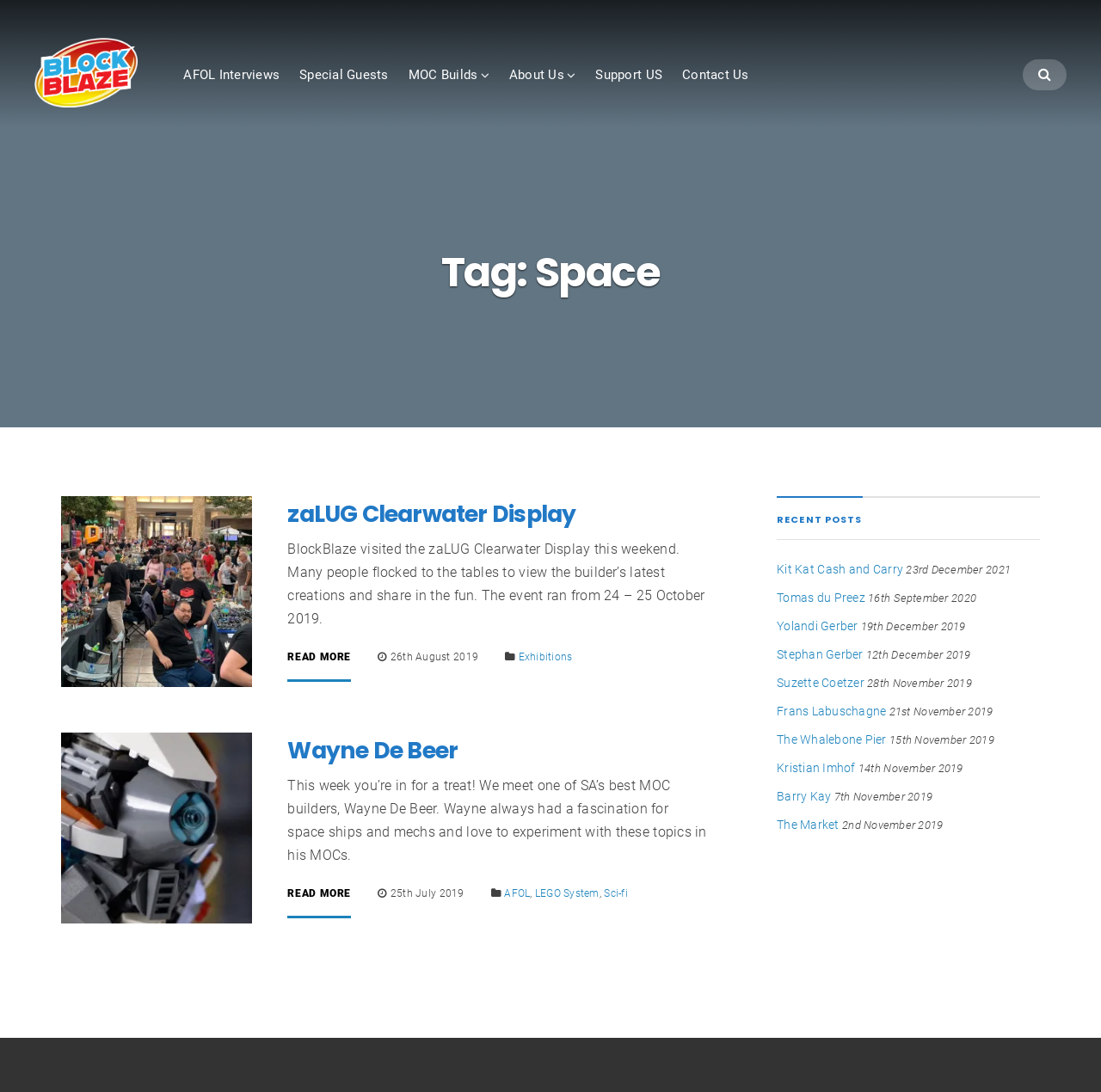Specify the bounding box coordinates of the element's area that should be clicked to execute the given instruction: "Read more about zaLUG Clearwater Display". The coordinates should be four float numbers between 0 and 1, i.e., [left, top, right, bottom].

[0.261, 0.597, 0.319, 0.624]